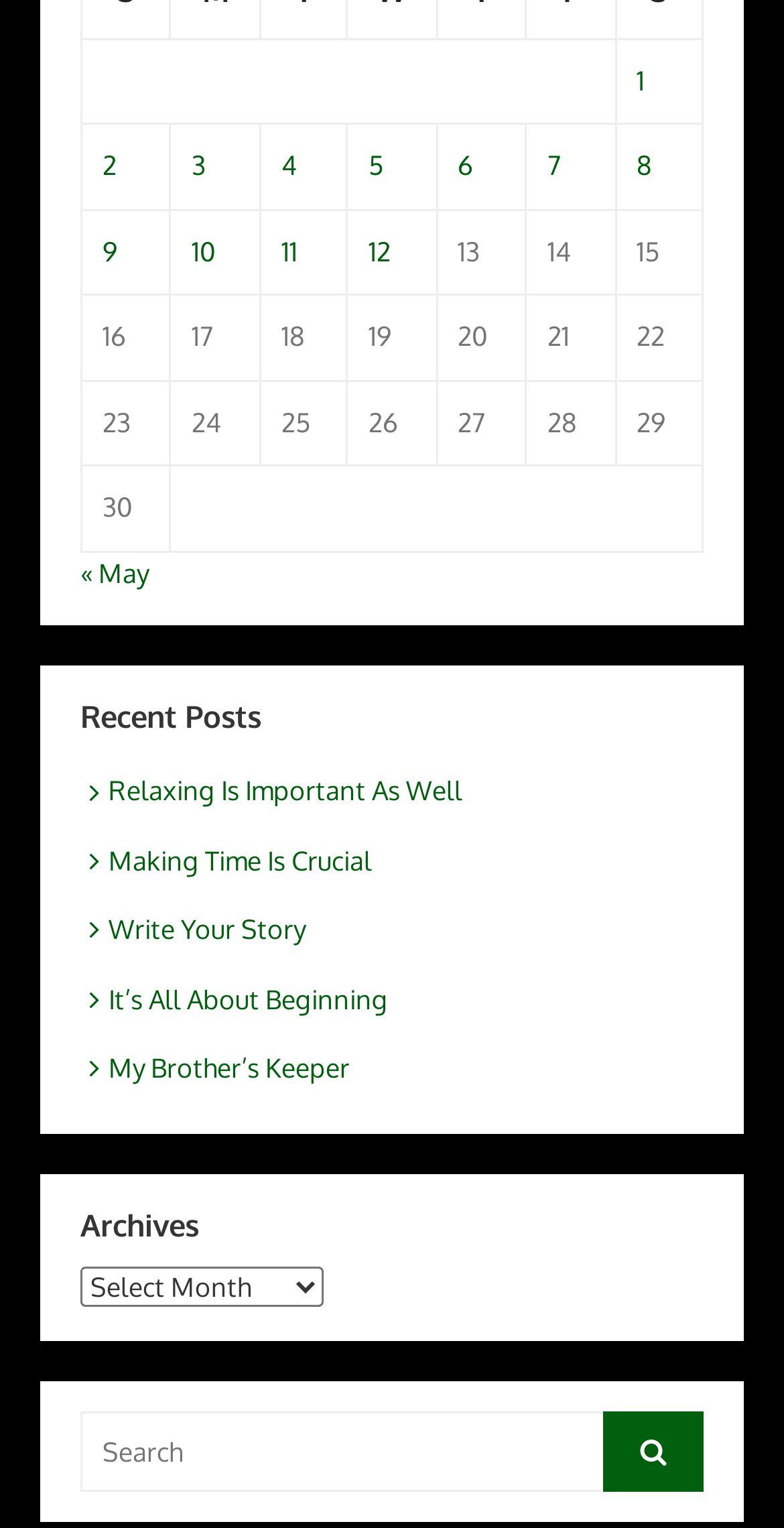Find and indicate the bounding box coordinates of the region you should select to follow the given instruction: "Click on 'Posts published on June 1, 2024'".

[0.812, 0.042, 0.822, 0.063]